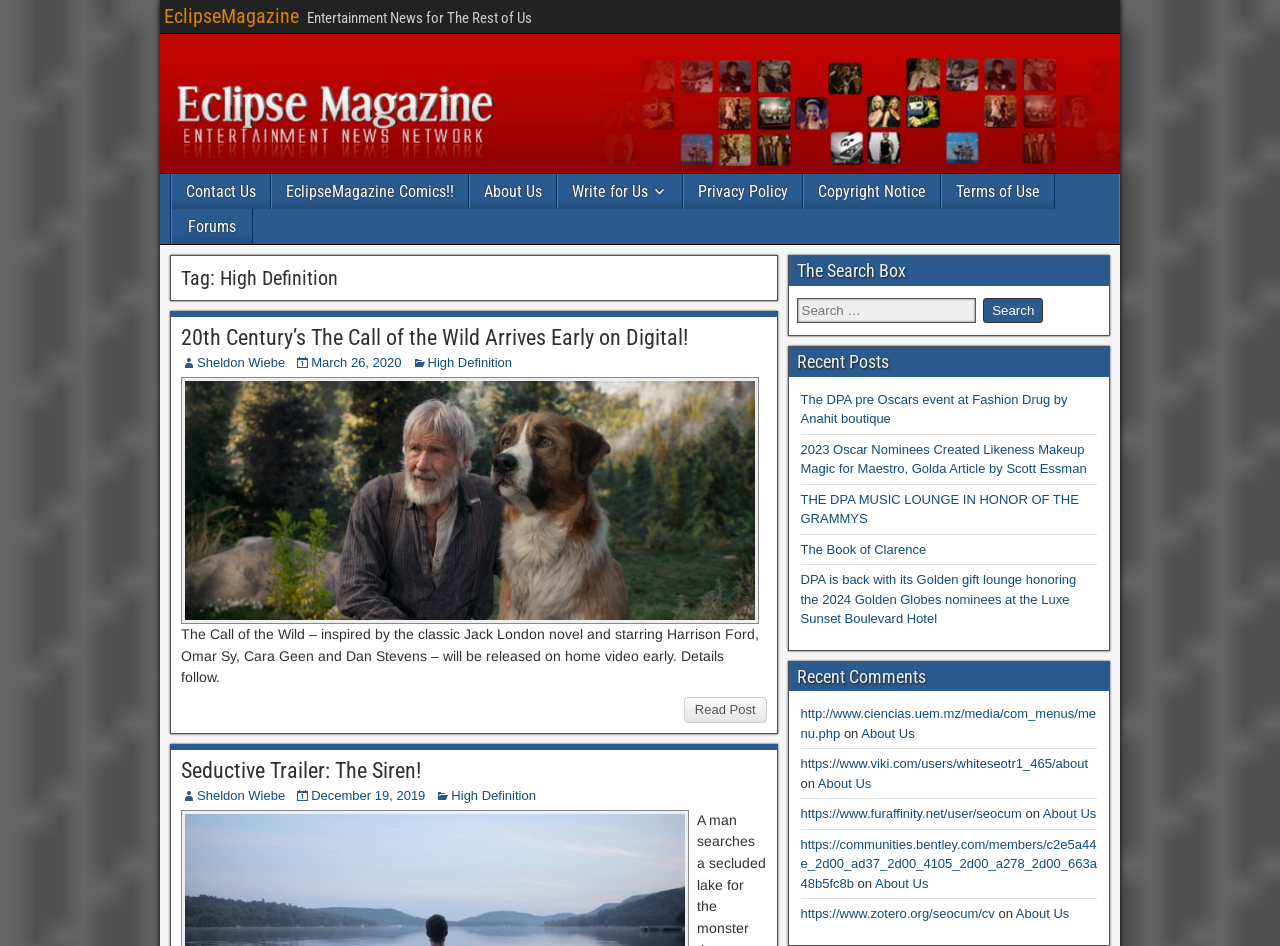Please identify the bounding box coordinates of the element's region that I should click in order to complete the following instruction: "Click on the 'Contact Us' link". The bounding box coordinates consist of four float numbers between 0 and 1, i.e., [left, top, right, bottom].

[0.134, 0.184, 0.211, 0.221]